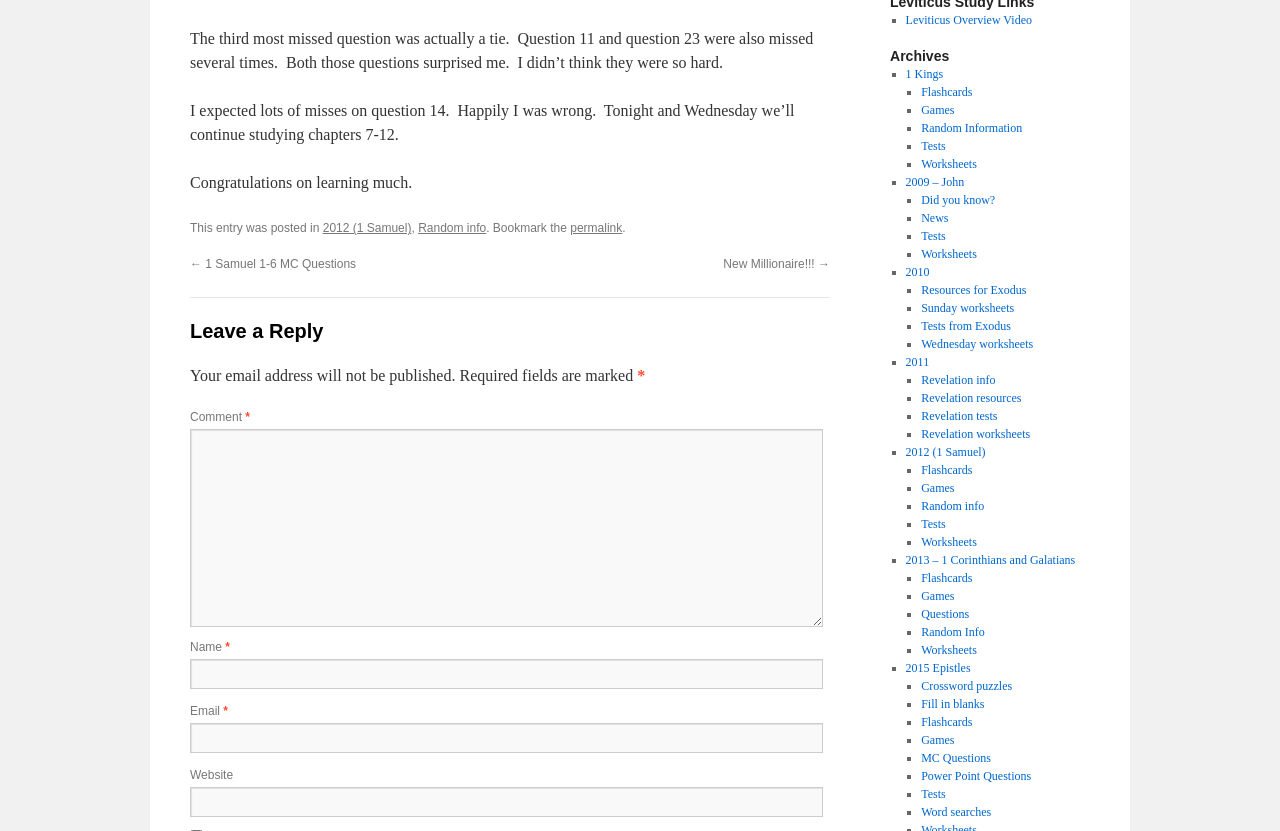Find the bounding box coordinates for the UI element whose description is: "2012 (1 Samuel)". The coordinates should be four float numbers between 0 and 1, in the format [left, top, right, bottom].

[0.707, 0.535, 0.77, 0.552]